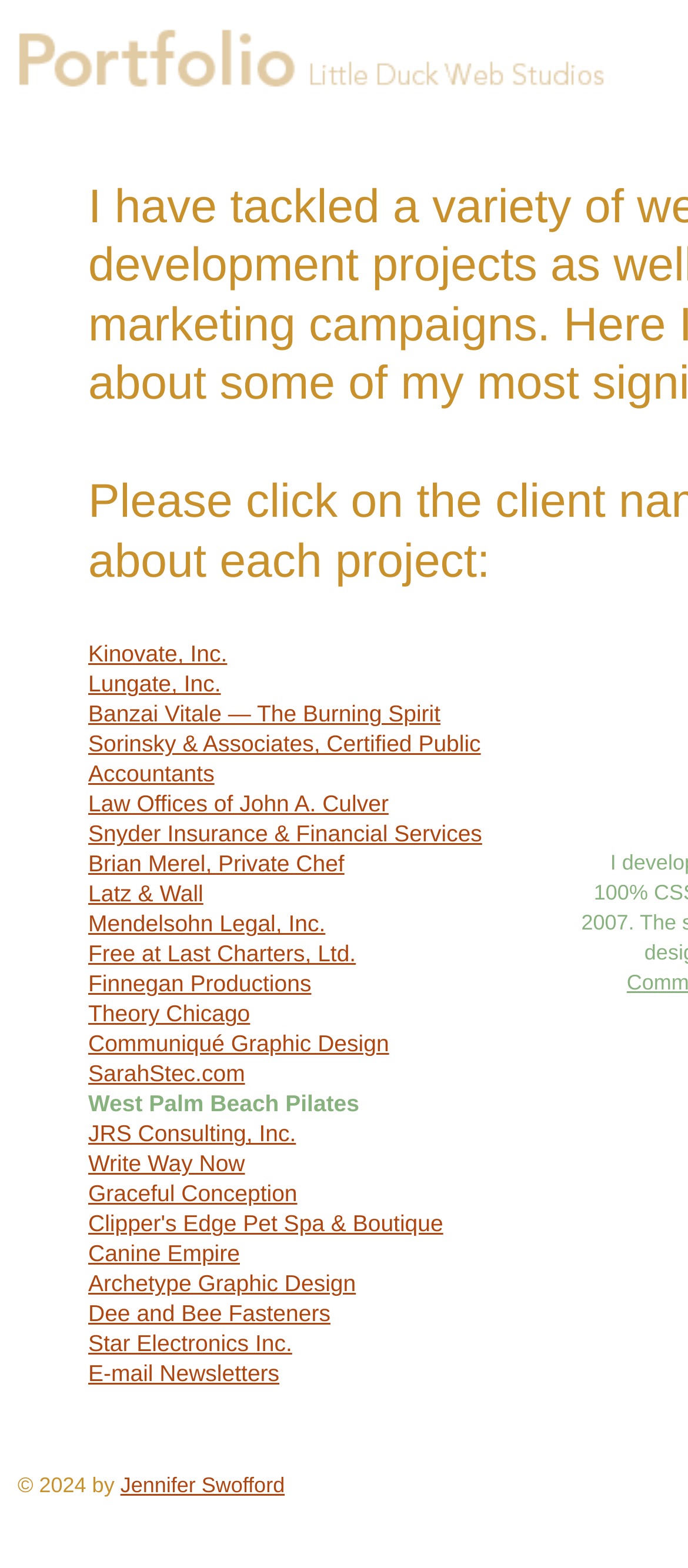Please indicate the bounding box coordinates for the clickable area to complete the following task: "go to Jennifer Swofford's homepage". The coordinates should be specified as four float numbers between 0 and 1, i.e., [left, top, right, bottom].

[0.175, 0.94, 0.414, 0.955]